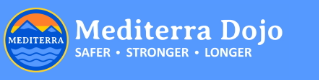List and describe all the prominent features within the image.

The image features the logo for "Mediterra Dojo," which is displayed prominently against a vibrant blue background. The logo includes stylized mountains in shades of orange and yellow, rising above a wave-like design in blue, suggesting themes of nature and the sea. The text "Mediterra Dojo" is presented in a bold white font, emphasizing the name, while the tagline "SAFER • STRONGER • LONGER" is featured below in a smaller font, reinforcing the dojo's focus on safety and strength over time. Overall, the design conveys a sense of tranquility, strength, and a connection to natural elements, resonating with the dojo's mission of improvement and skill development.